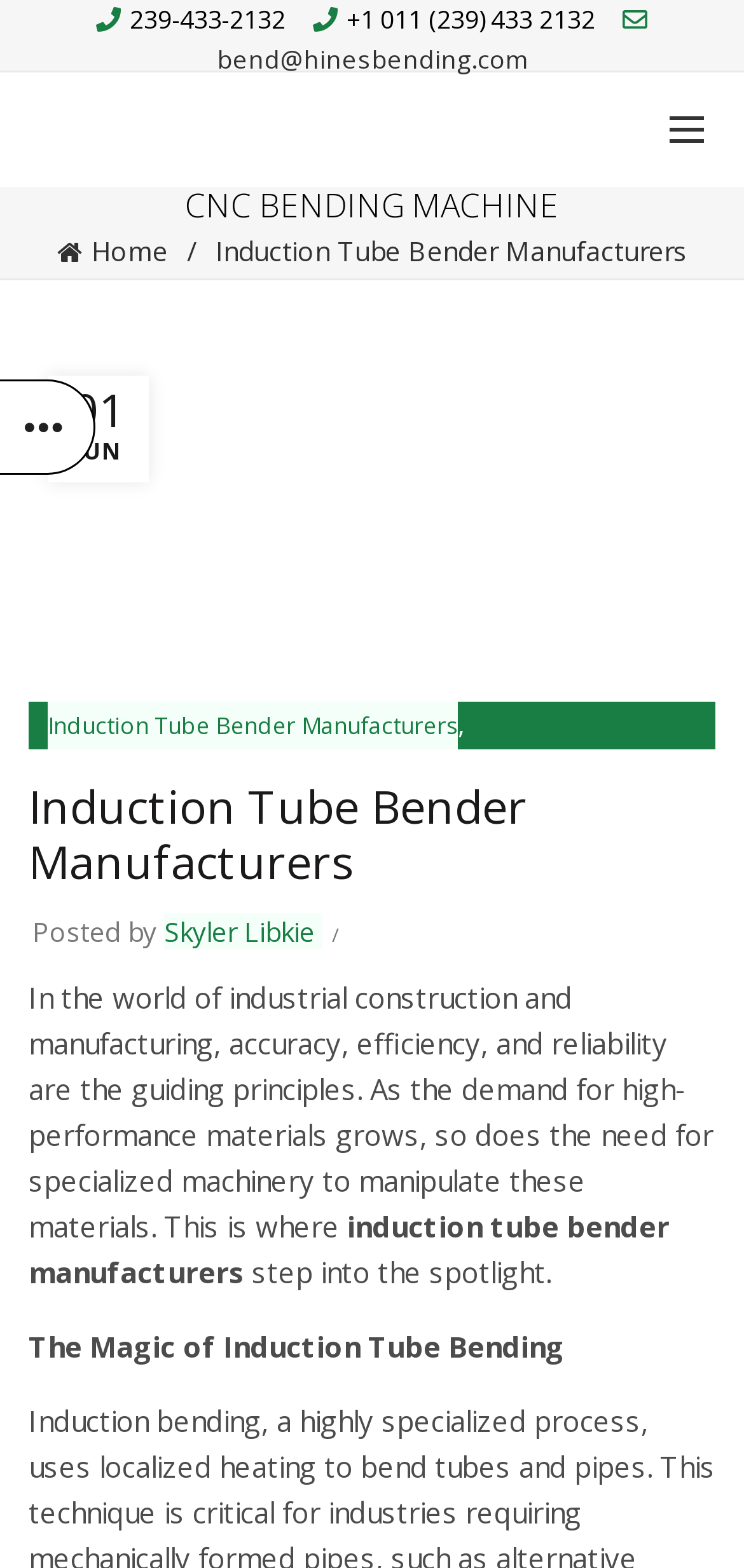Provide the bounding box coordinates of the UI element that matches the description: "+1 011 (239) 433 2132".

[0.418, 0.001, 0.825, 0.023]